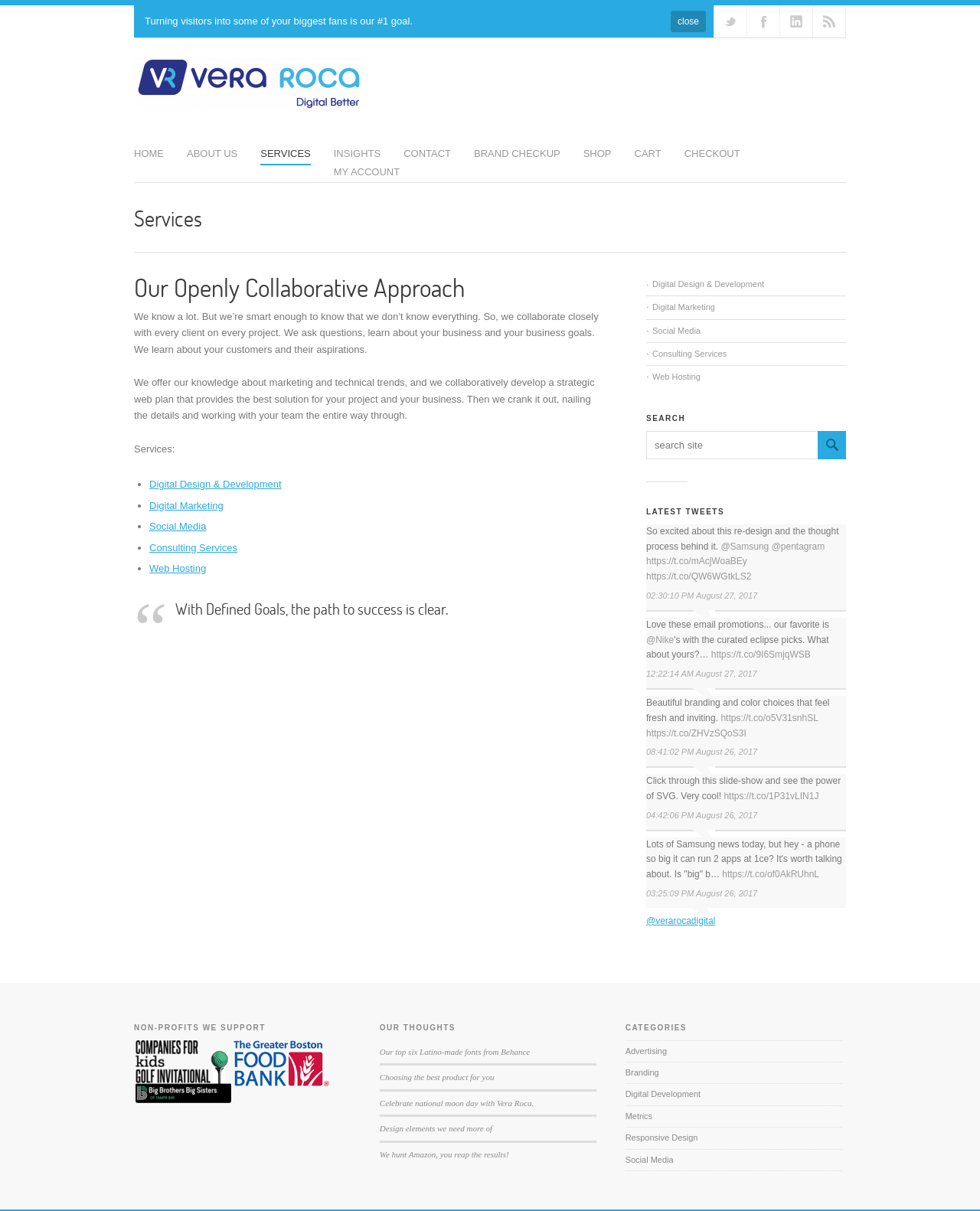Calculate the bounding box coordinates for the UI element based on the following description: "https://t.co/o5V31snhSL". Ensure the coordinates are four float numbers between 0 and 1, i.e., [left, top, right, bottom].

[0.735, 0.588, 0.835, 0.597]